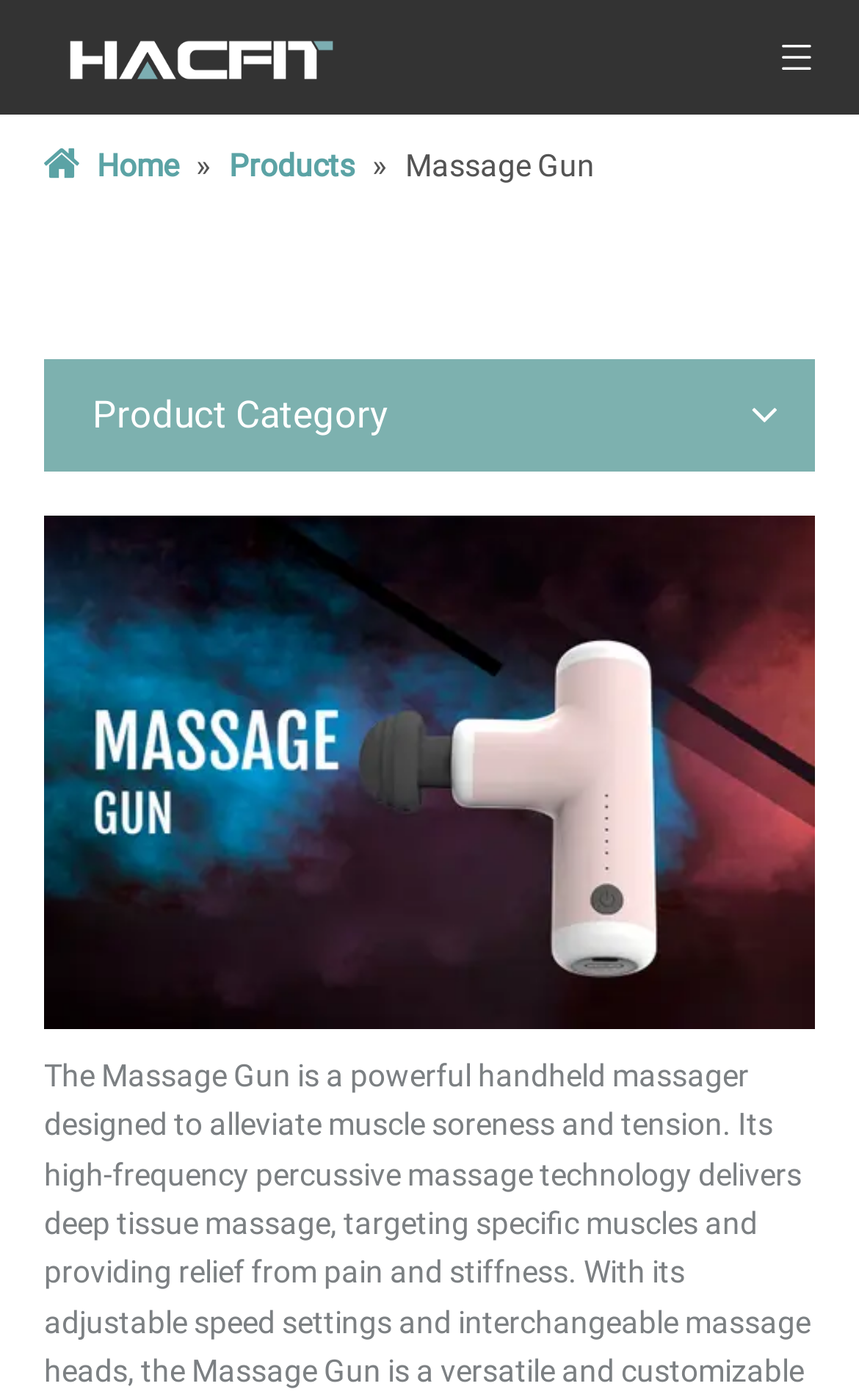Answer the question in one word or a short phrase:
What is the purpose of the image at the top?

Logo